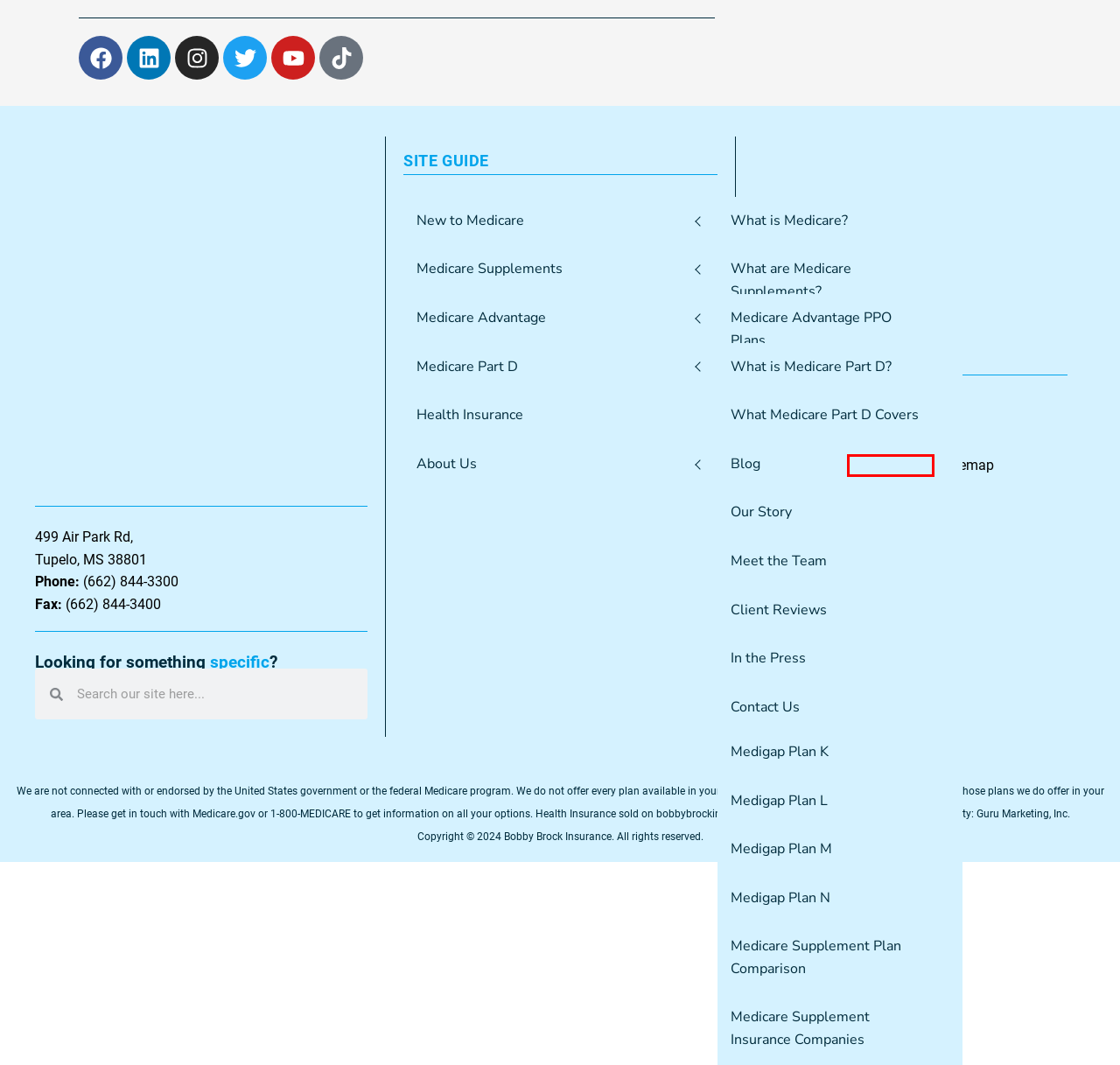Examine the screenshot of a webpage with a red bounding box around a UI element. Select the most accurate webpage description that corresponds to the new page after clicking the highlighted element. Here are the choices:
A. Medigap Plan A - Bobby Brock Insurance
B. Terms of Use - Bobby Brock Insurance
C. Medigap Plan F - Bobby Brock Insurance
D. Medigap Plan D - Bobby Brock Insurance
E. Medicare by State - Medicare Help | Bobby Brock Insurance
F. Medigap Plan B - Bobby Brock Insurance
G. Choosing a Medicare Plan - Get Help | Bobby Brock Insurance
H. Choose Medicare Plans By City | Bobby Brock Insurance

B